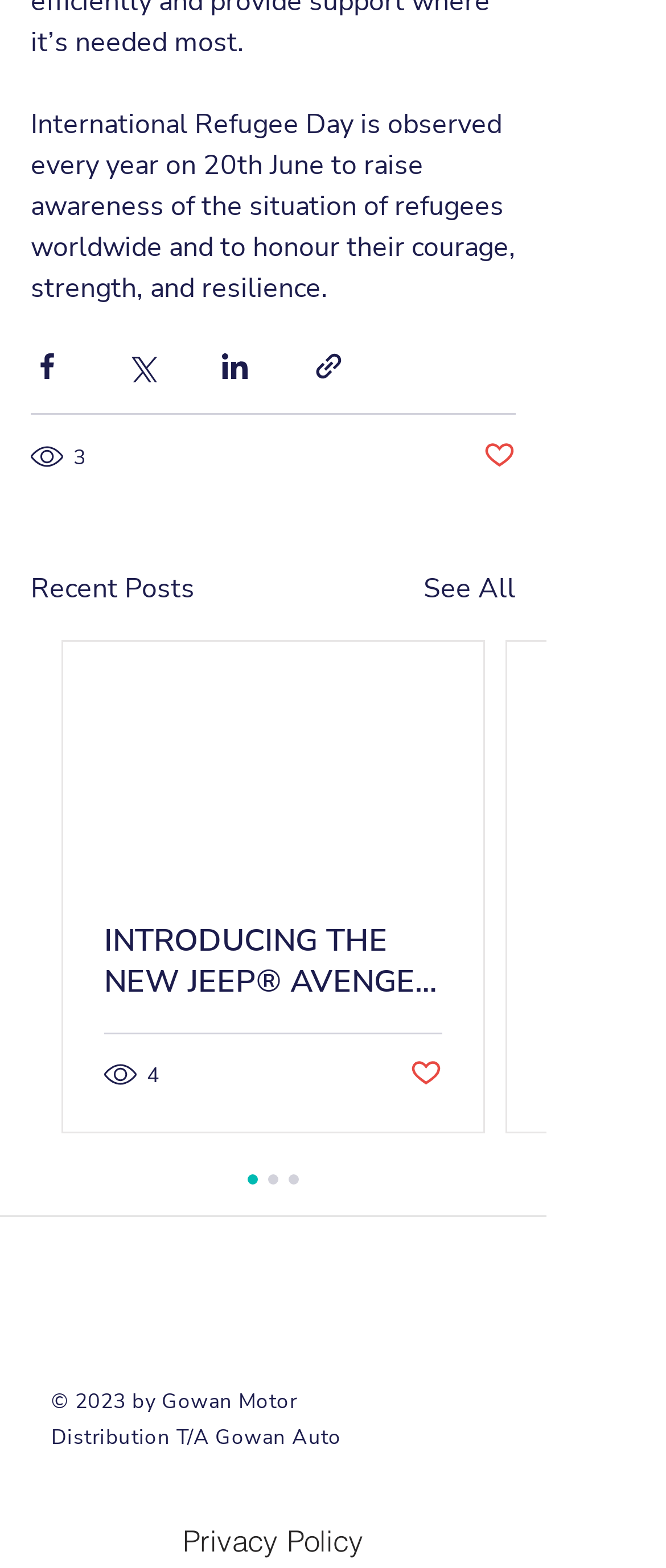Give a concise answer using only one word or phrase for this question:
What is the year mentioned in the copyright text?

2023